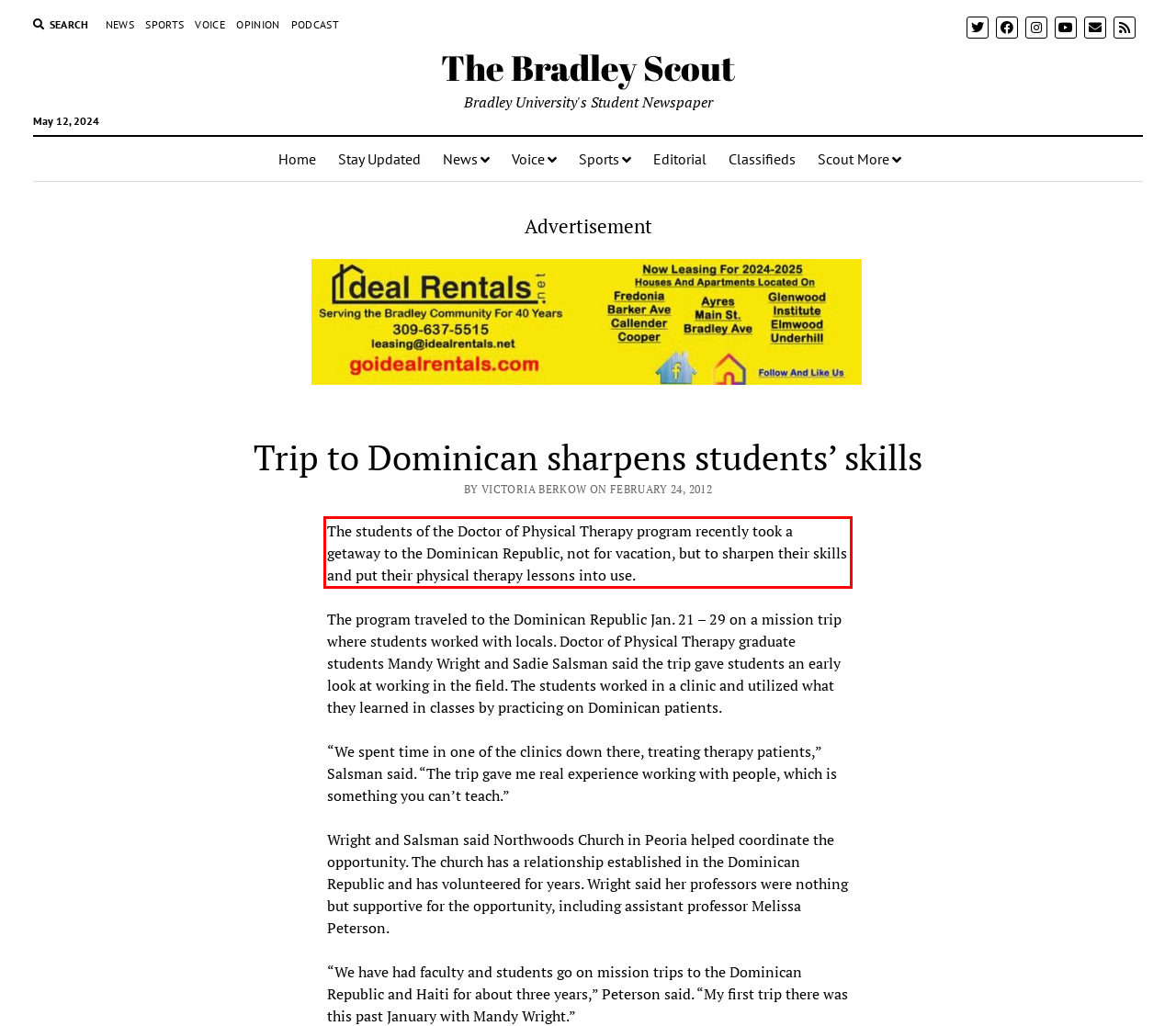Using the provided webpage screenshot, recognize the text content in the area marked by the red bounding box.

The students of the Doctor of Physical Therapy program recently took a getaway to the Dominican Republic, not for vacation, but to sharpen their skills and put their physical therapy lessons into use.